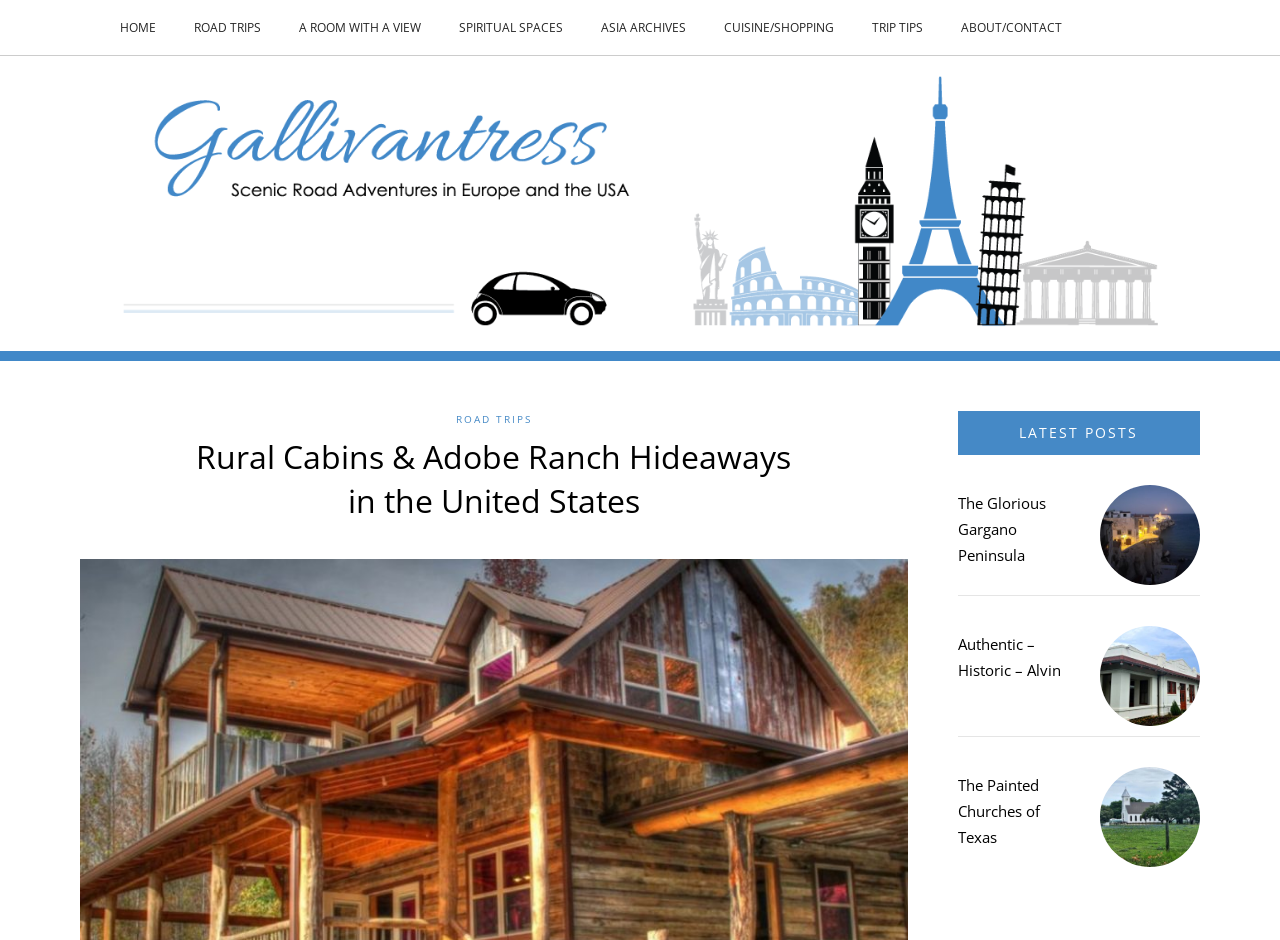Locate the bounding box coordinates of the element that should be clicked to execute the following instruction: "go to home page".

[0.094, 0.0, 0.122, 0.059]